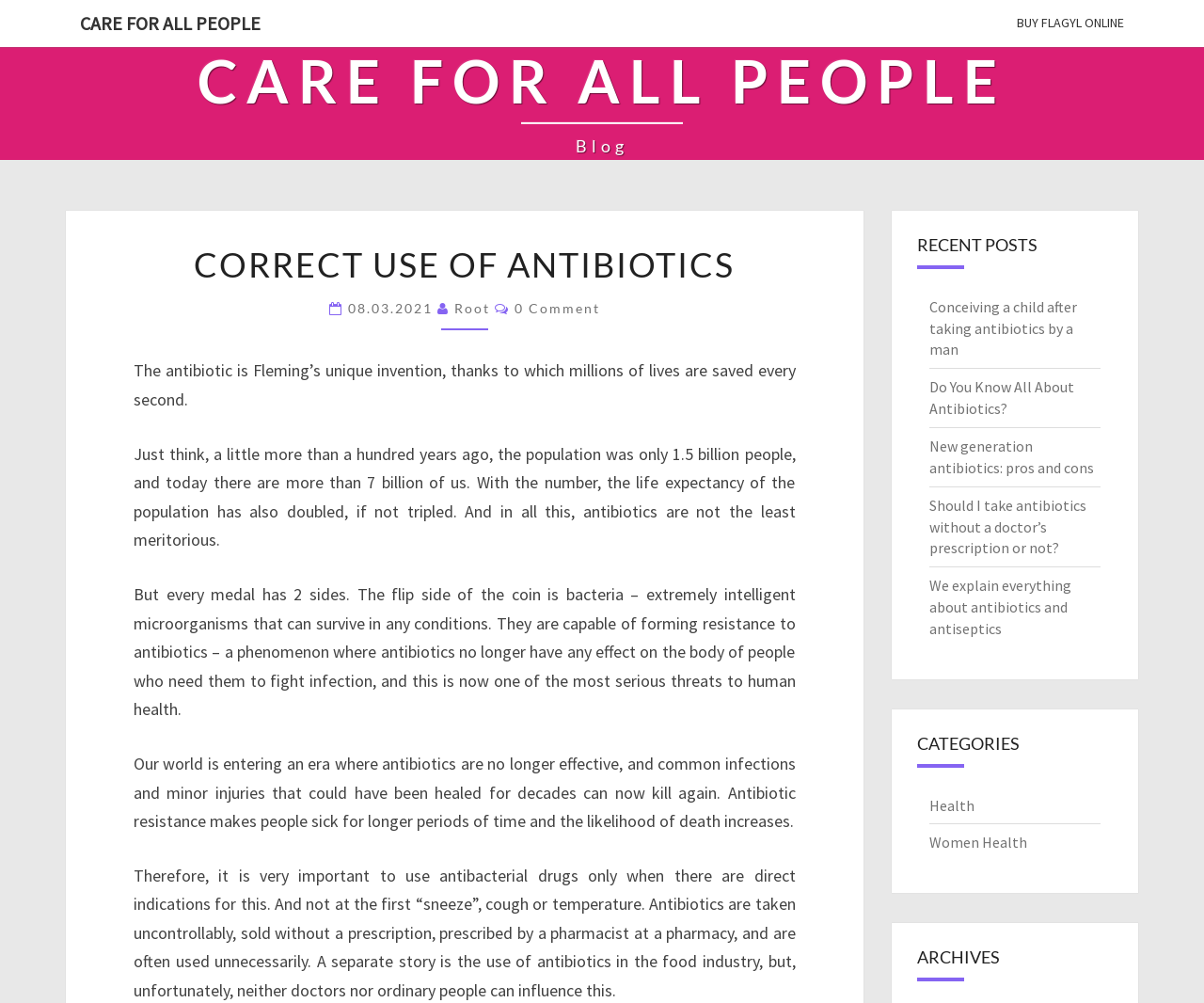What is the date of the article 'CORRECT USE OF ANTIBIOTICS'?
Please give a detailed and elaborate explanation in response to the question.

The date of the article 'CORRECT USE OF ANTIBIOTICS' is mentioned as '08.03.2021', which is indicated by the link element with the text '08.03.2021'.